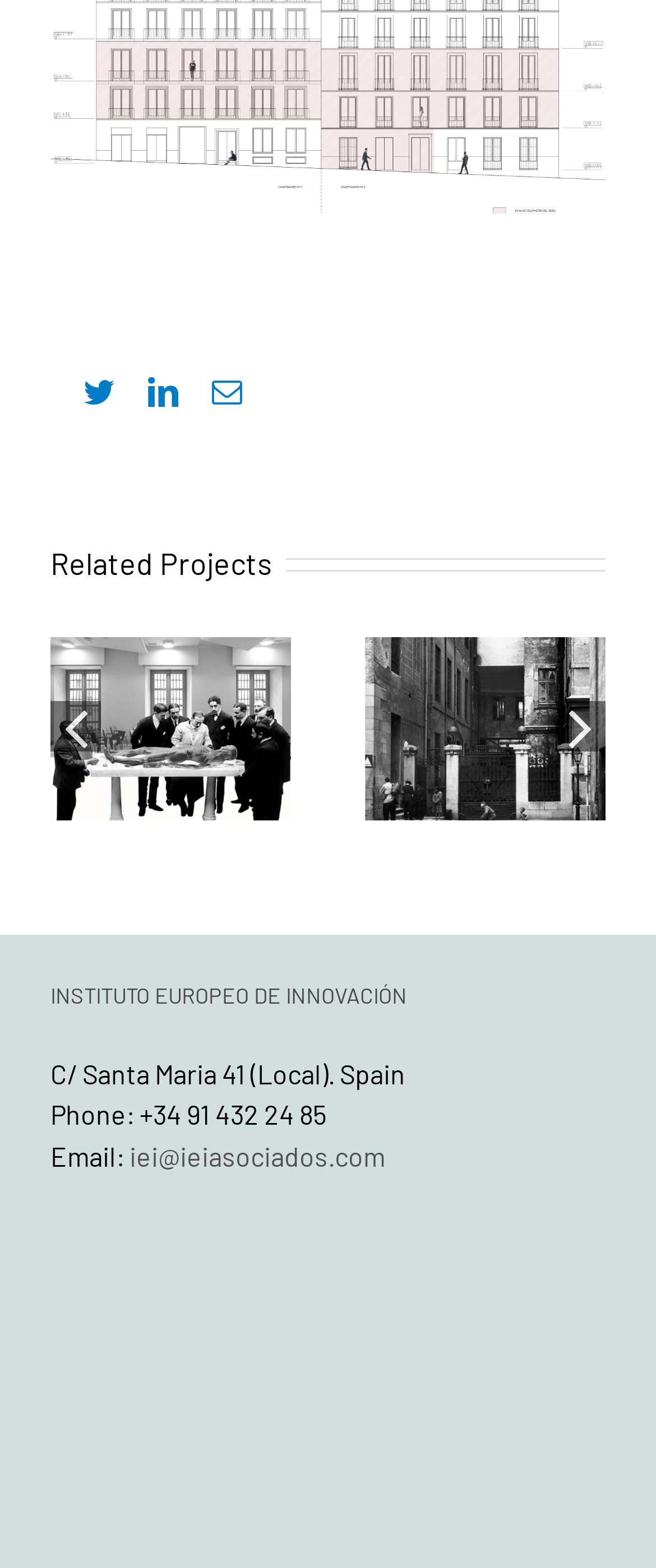What is the email address of the institution?
Answer briefly with a single word or phrase based on the image.

iei@ieiasociados.com